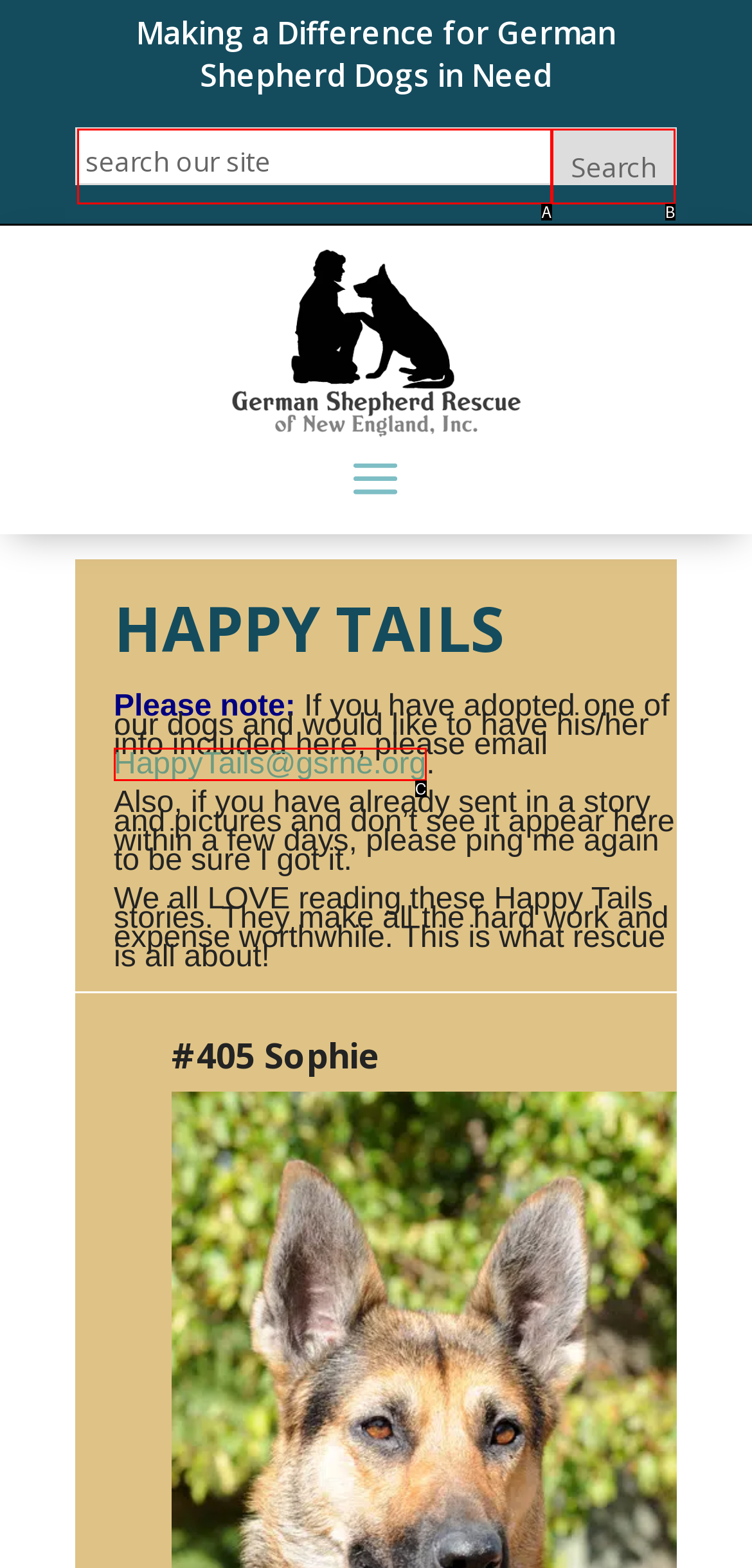Given the description: HappyTails@gsrne.org, identify the HTML element that fits best. Respond with the letter of the correct option from the choices.

C